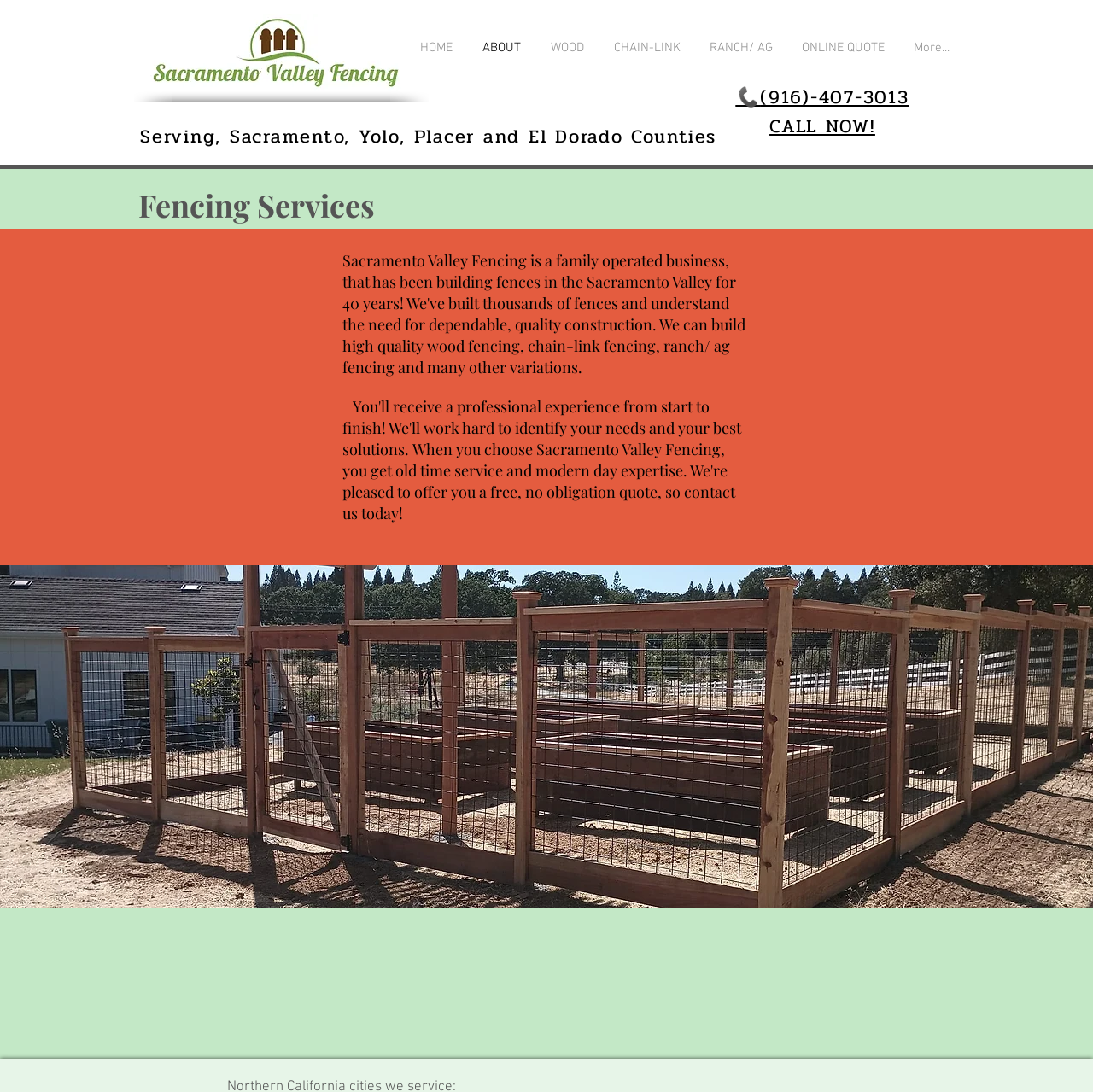Determine the bounding box coordinates for the clickable element required to fulfill the instruction: "Call the phone number". Provide the coordinates as four float numbers between 0 and 1, i.e., [left, top, right, bottom].

[0.673, 0.076, 0.832, 0.129]